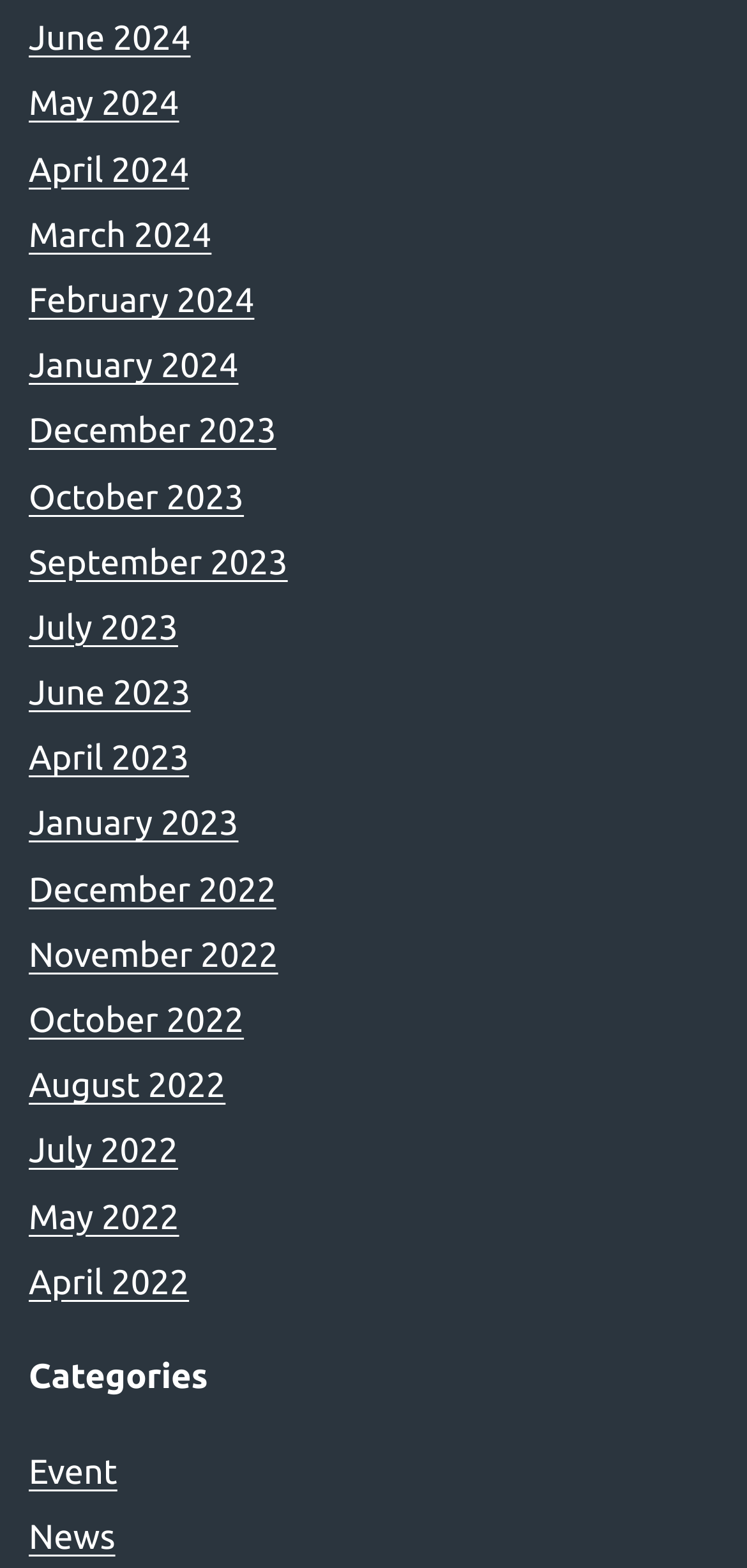Please study the image and answer the question comprehensively:
How many months are listed?

I counted the number of links at the top of the page, which appear to be a list of months. There are 20 links in total, each representing a different month.